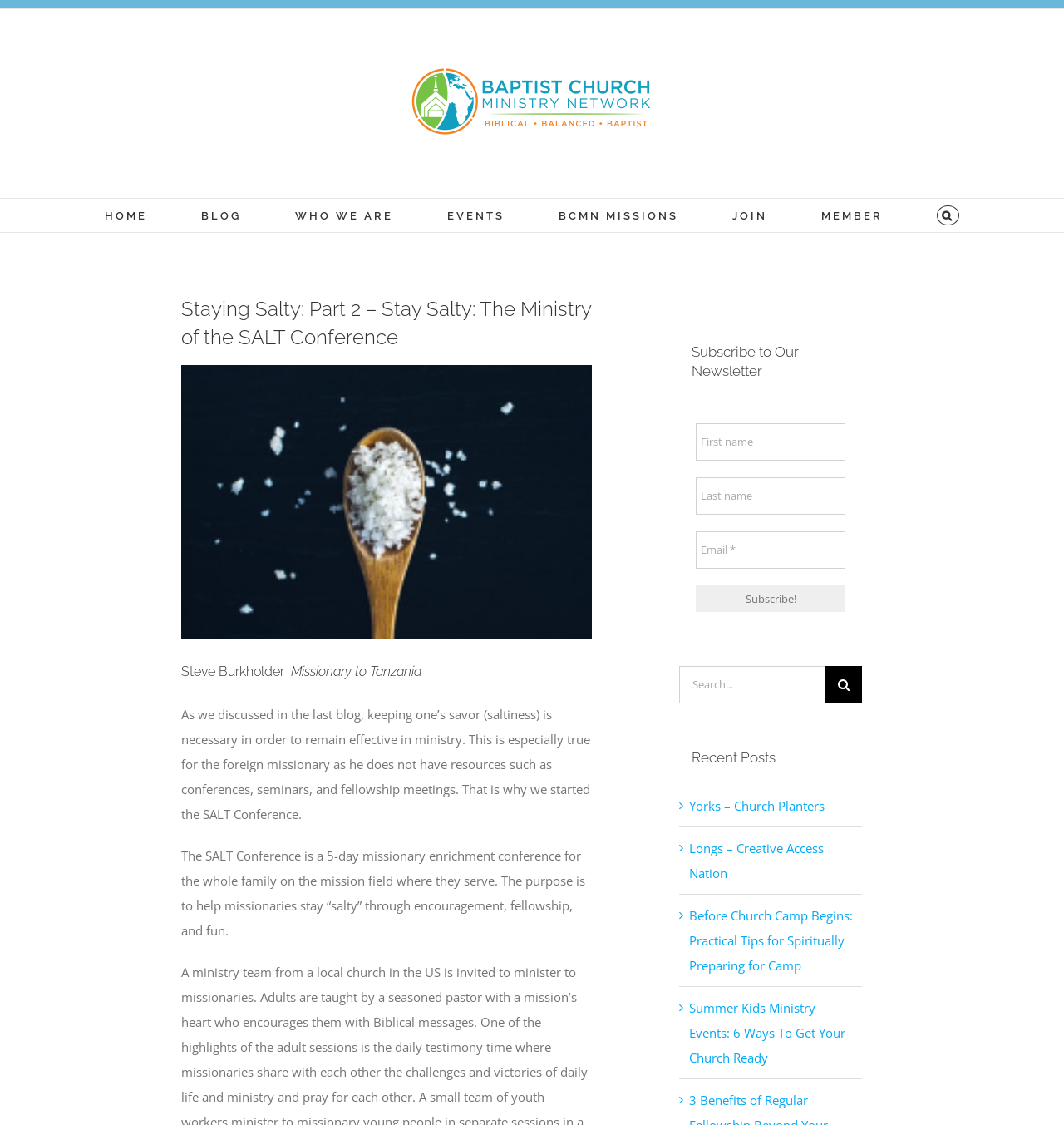Please find the bounding box coordinates of the section that needs to be clicked to achieve this instruction: "Read the recent post 'Yorks – Church Planters'".

[0.648, 0.709, 0.775, 0.724]